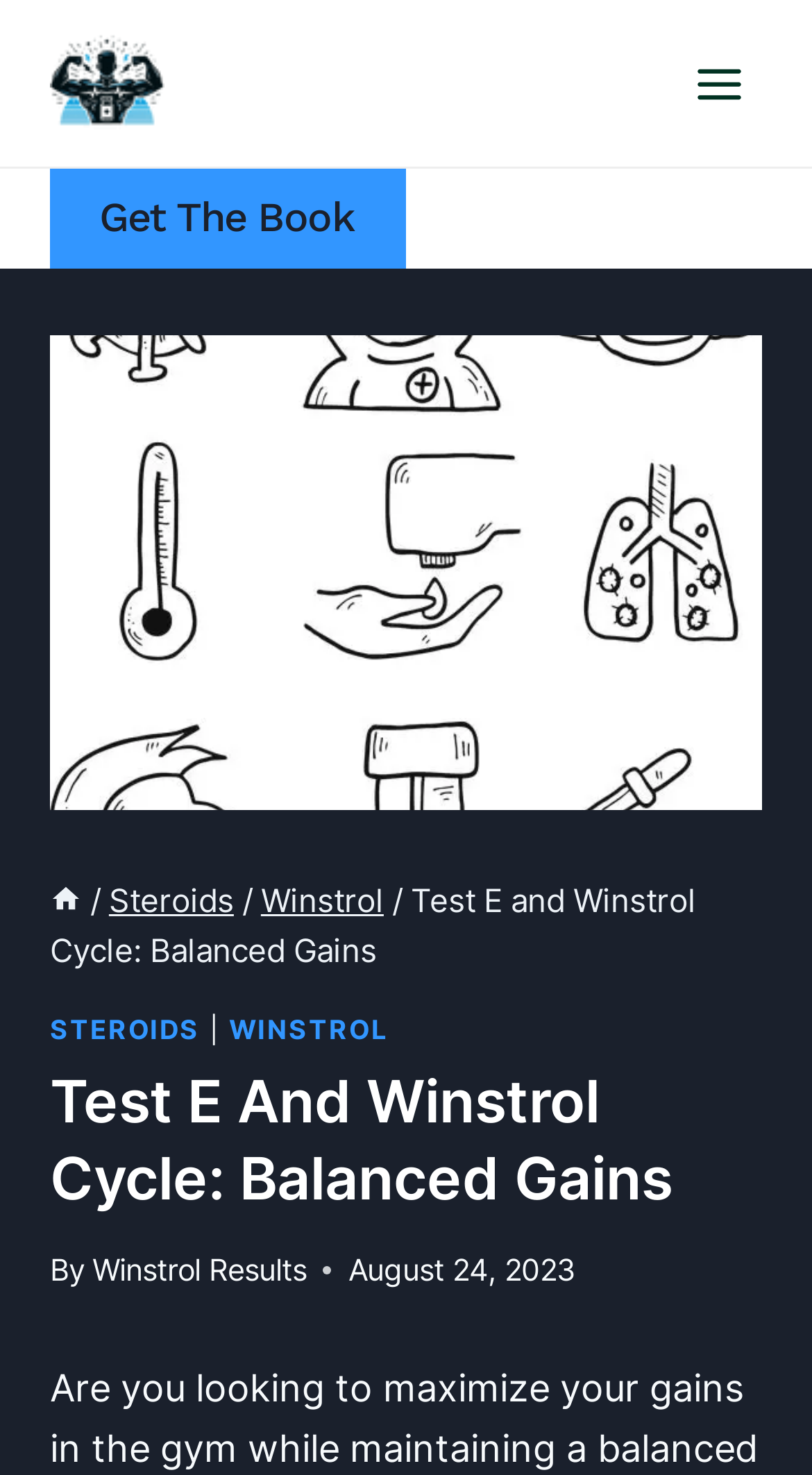Using the webpage screenshot, locate the HTML element that fits the following description and provide its bounding box: "Toggle Menu".

[0.831, 0.031, 0.938, 0.082]